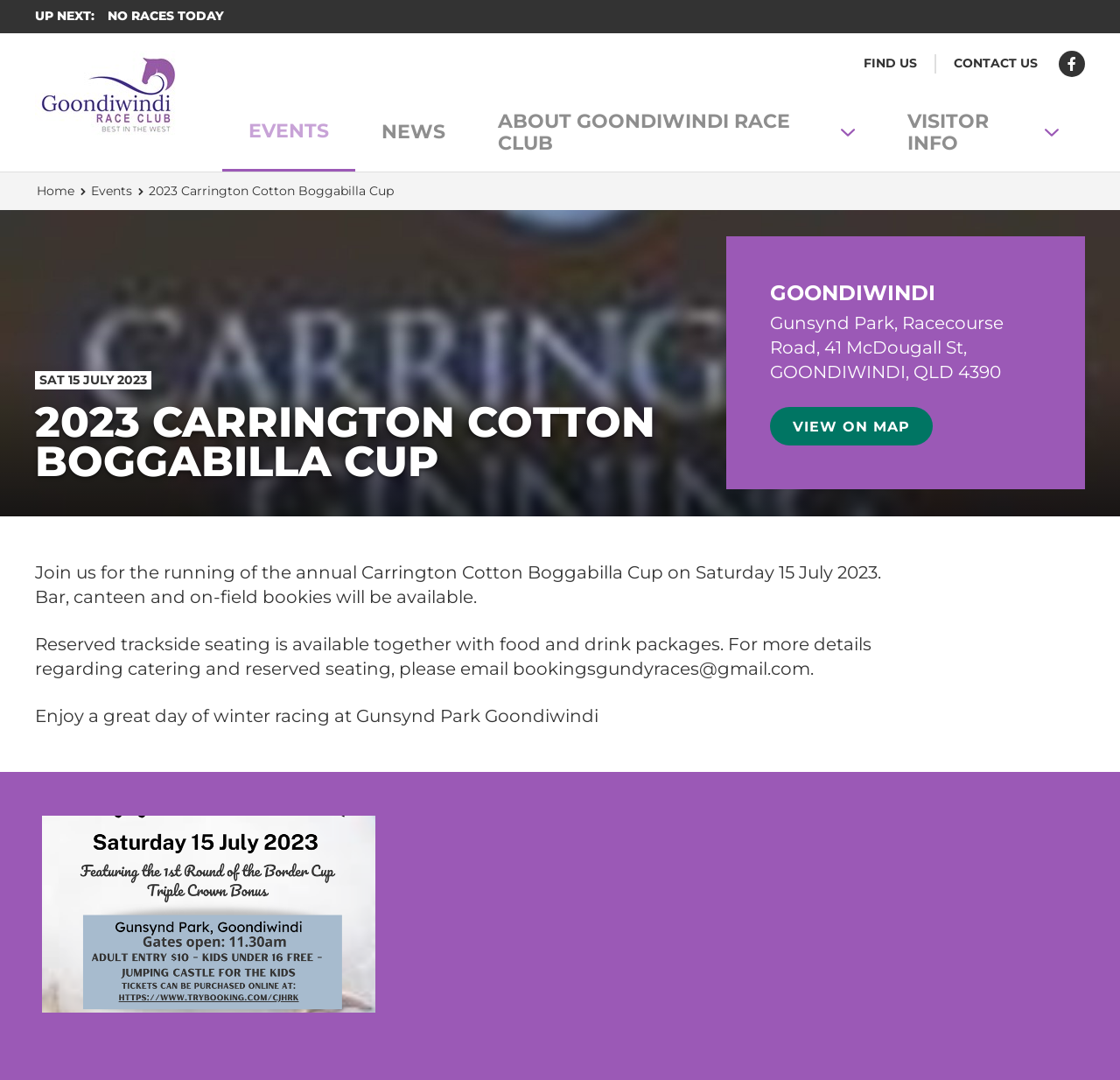Locate the bounding box coordinates of the UI element described by: "Like us on Facebook". The bounding box coordinates should consist of four float numbers between 0 and 1, i.e., [left, top, right, bottom].

[0.945, 0.047, 0.969, 0.071]